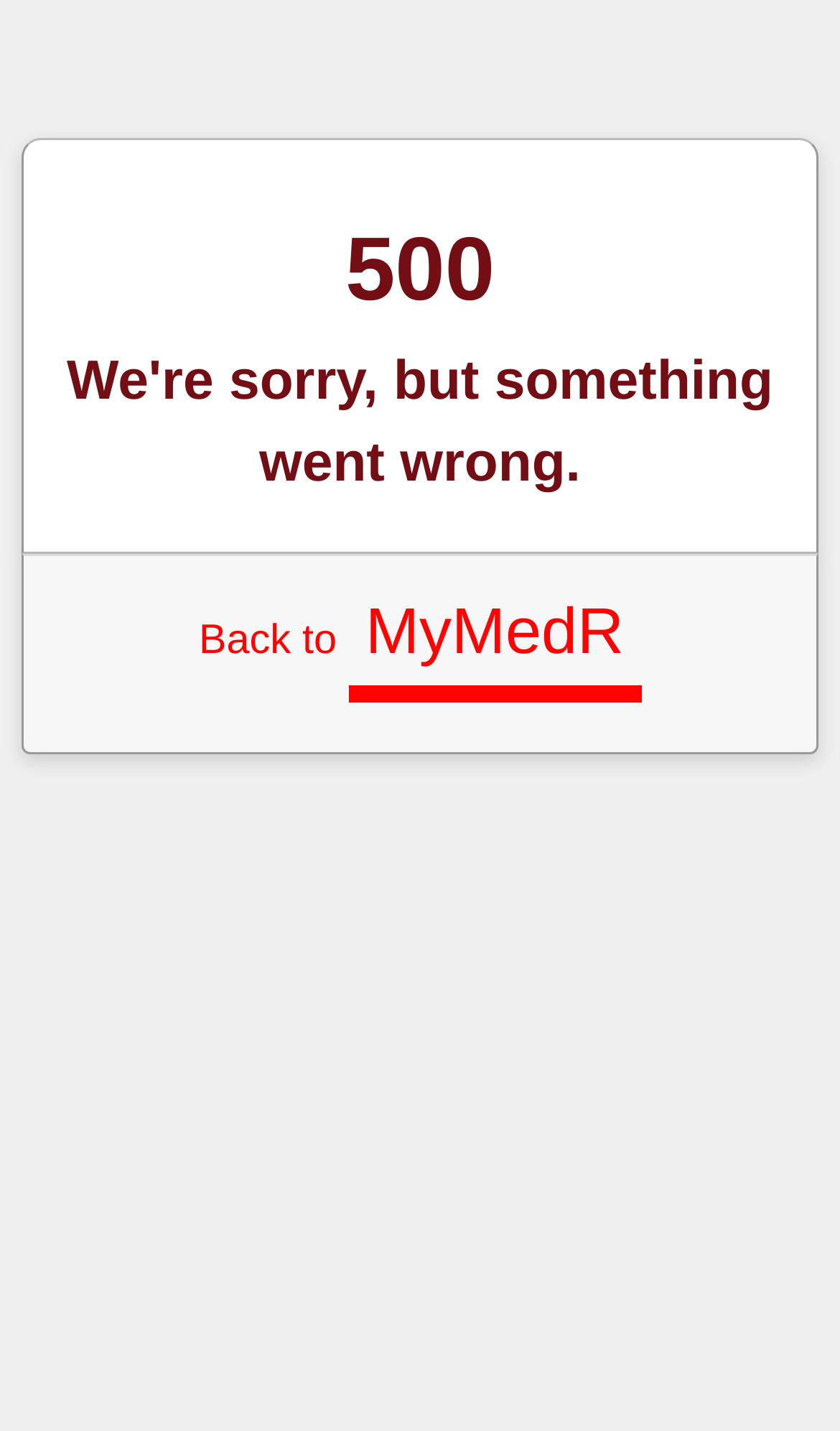Identify the bounding box of the UI component described as: "Back to MyMedR".

[0.237, 0.432, 0.763, 0.464]